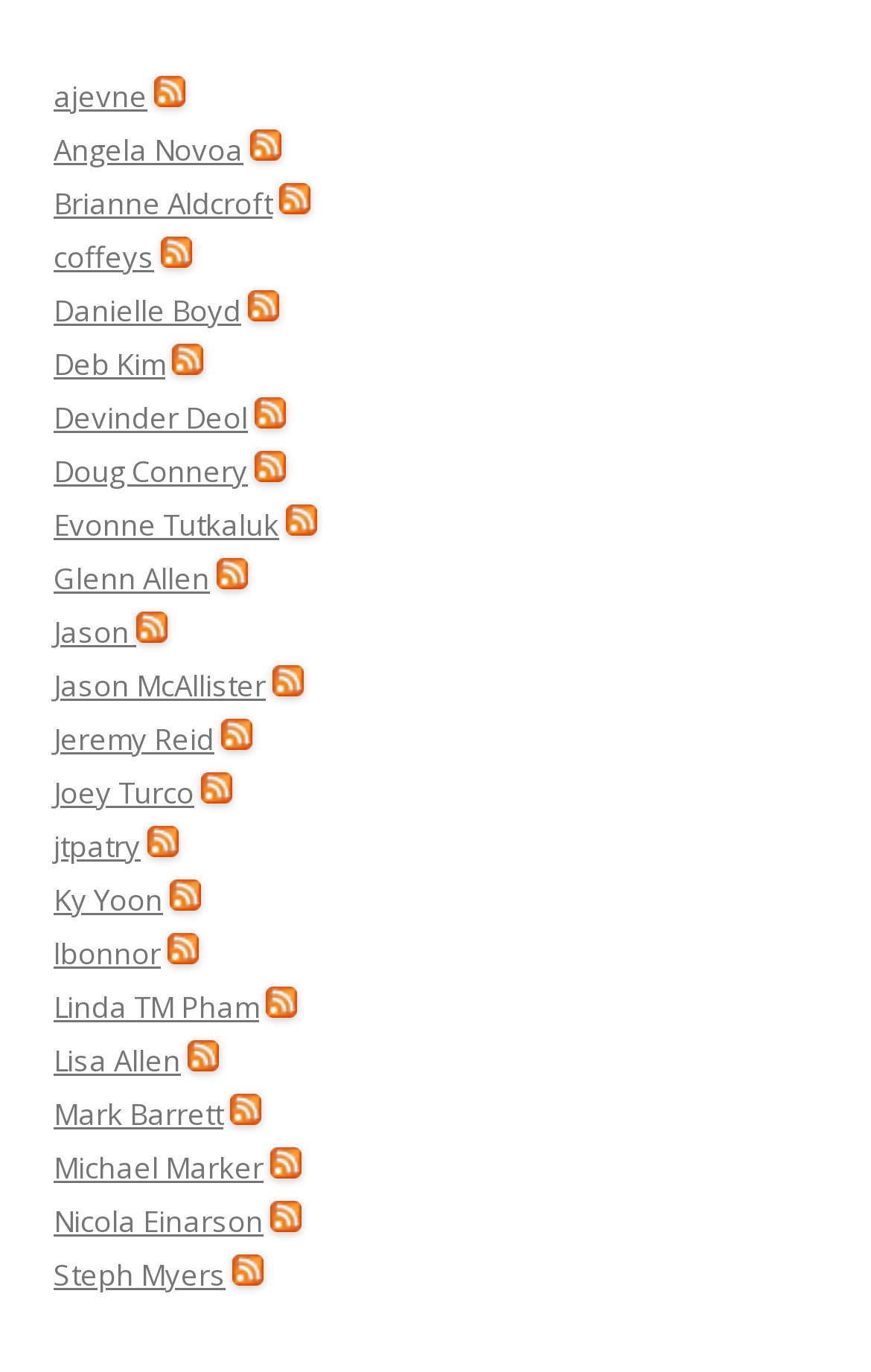Find and provide the bounding box coordinates for the UI element described here: "parent_node: jtpatry title="RSS feed"". The coordinates should be given as four float numbers between 0 and 1: [left, top, right, bottom].

[0.169, 0.602, 0.205, 0.632]